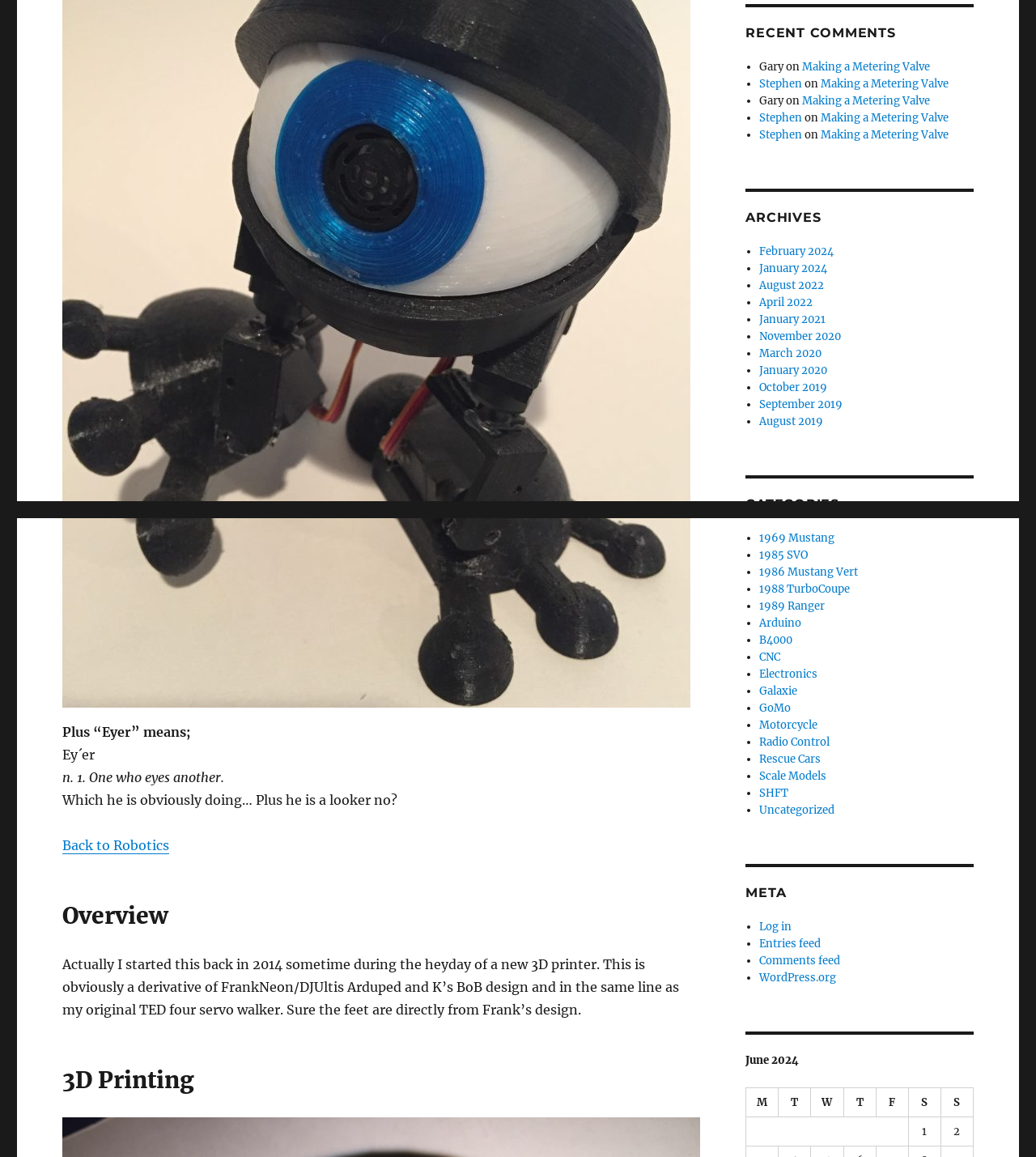Using the description: "1986 Mustang Vert", determine the UI element's bounding box coordinates. Ensure the coordinates are in the format of four float numbers between 0 and 1, i.e., [left, top, right, bottom].

[0.733, 0.488, 0.828, 0.5]